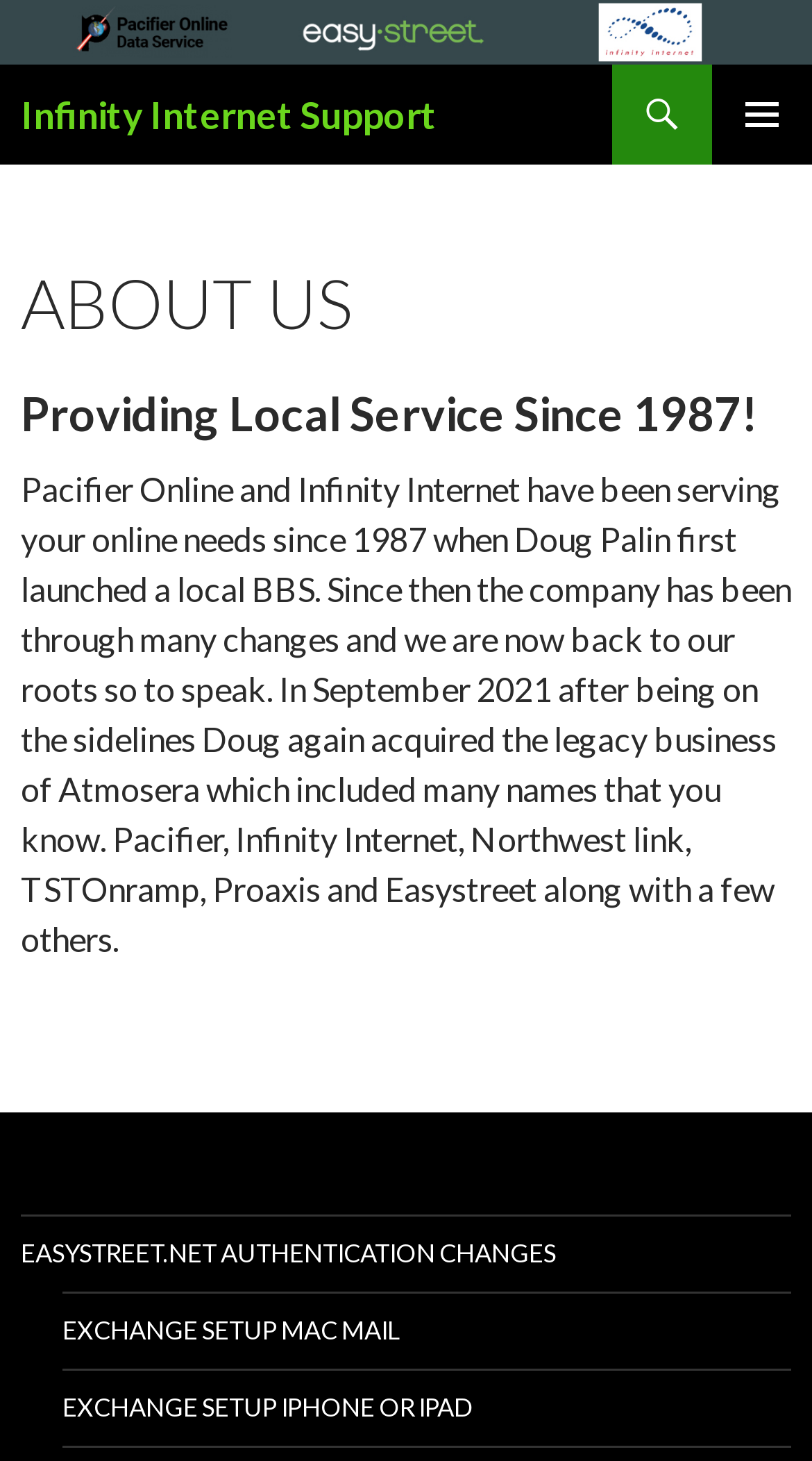When did the company start providing local service?
Please answer the question with as much detail and depth as you can.

The year the company started providing local service can be found in the StaticText element which states 'Providing Local Service Since 1987!'.